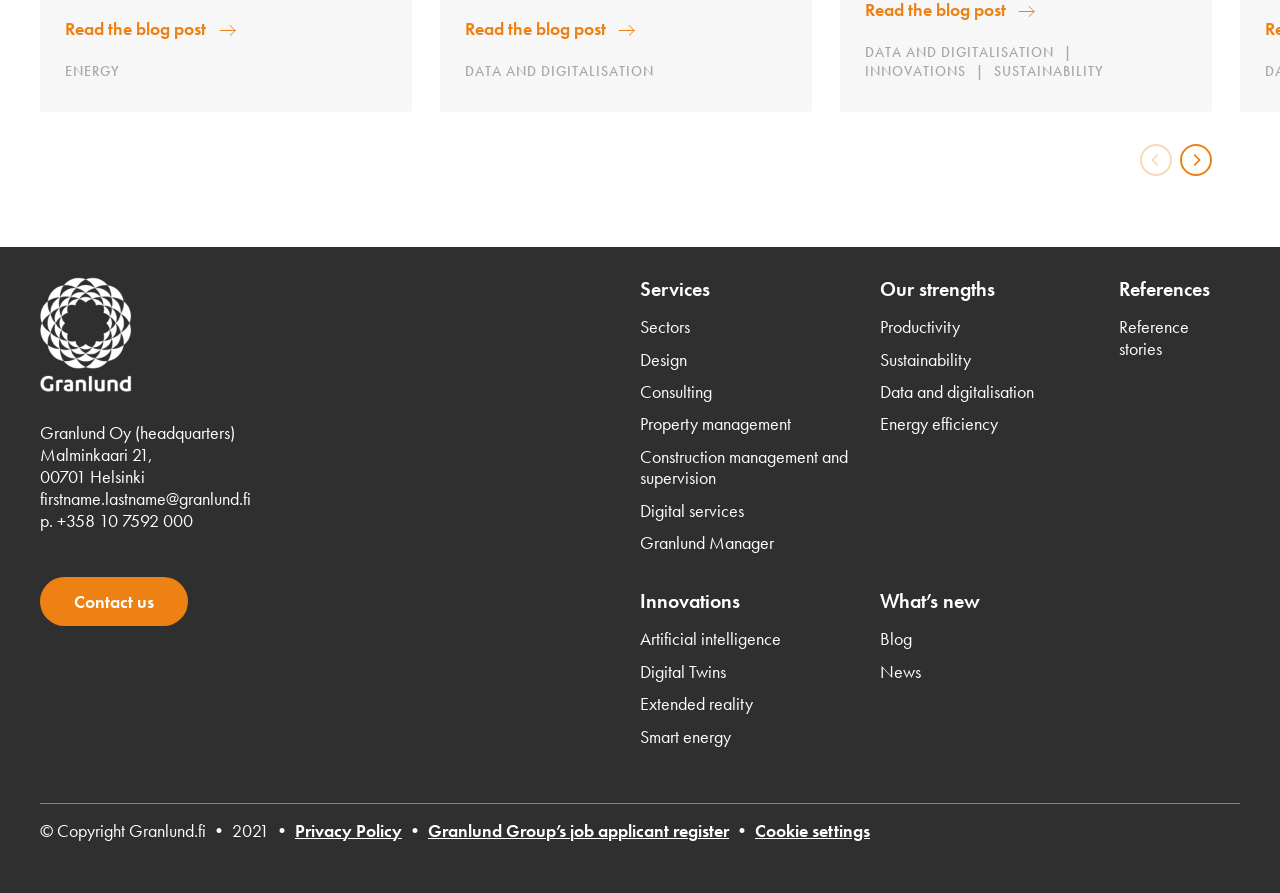Find the bounding box coordinates for the element described here: "best cbd for dogs".

None